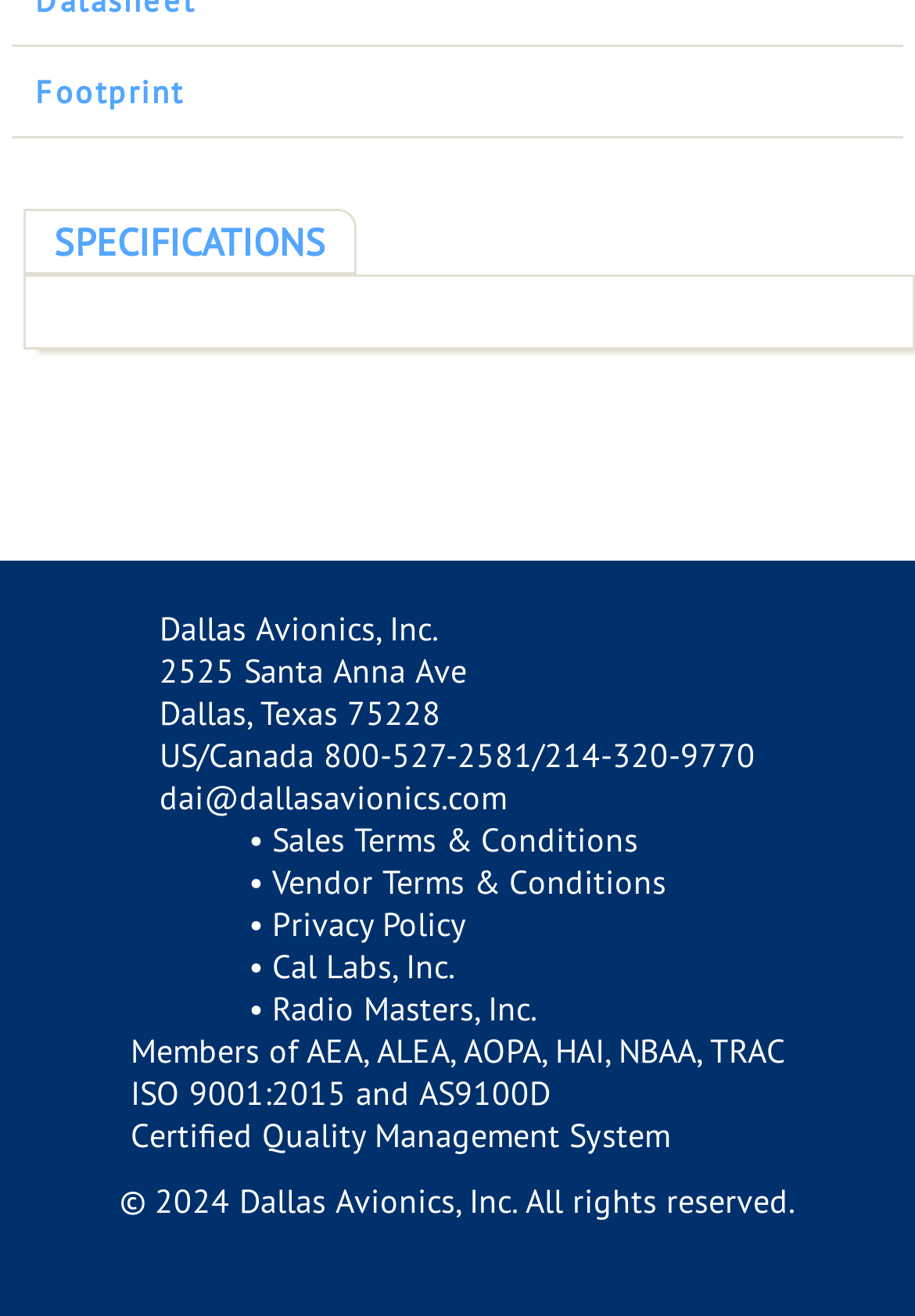Determine the bounding box coordinates for the HTML element described here: "Cal Labs, Inc.".

[0.297, 0.718, 0.497, 0.75]